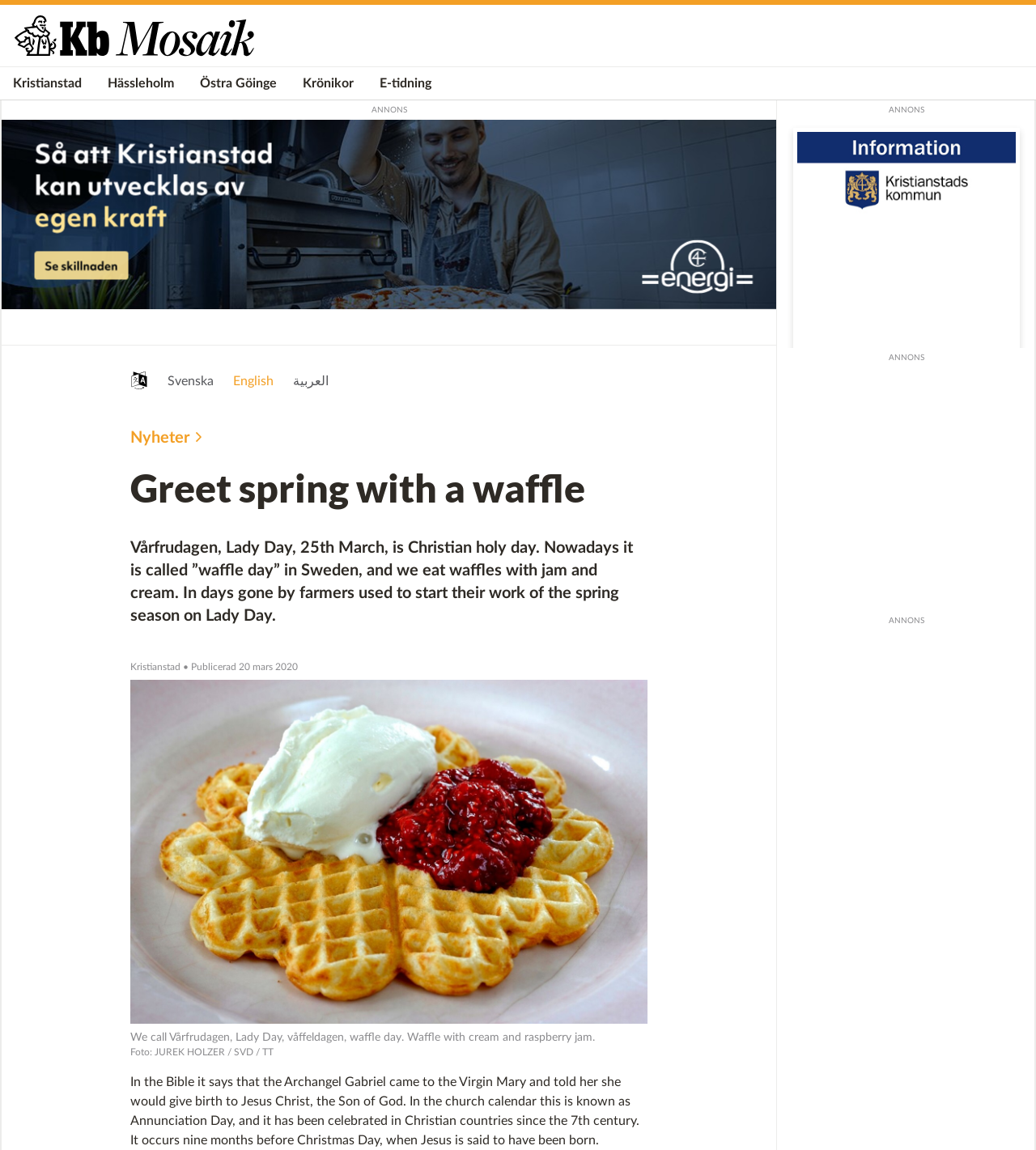Please provide a comprehensive answer to the question below using the information from the image: What is the significance of Lady Day in the Christian calendar?

The webpage explains that in the Bible, the Archangel Gabriel came to the Virgin Mary and told her she would give birth to Jesus Christ, the Son of God, which is known as Annunciation Day in the Christian calendar, and it has been celebrated since the 7th century.